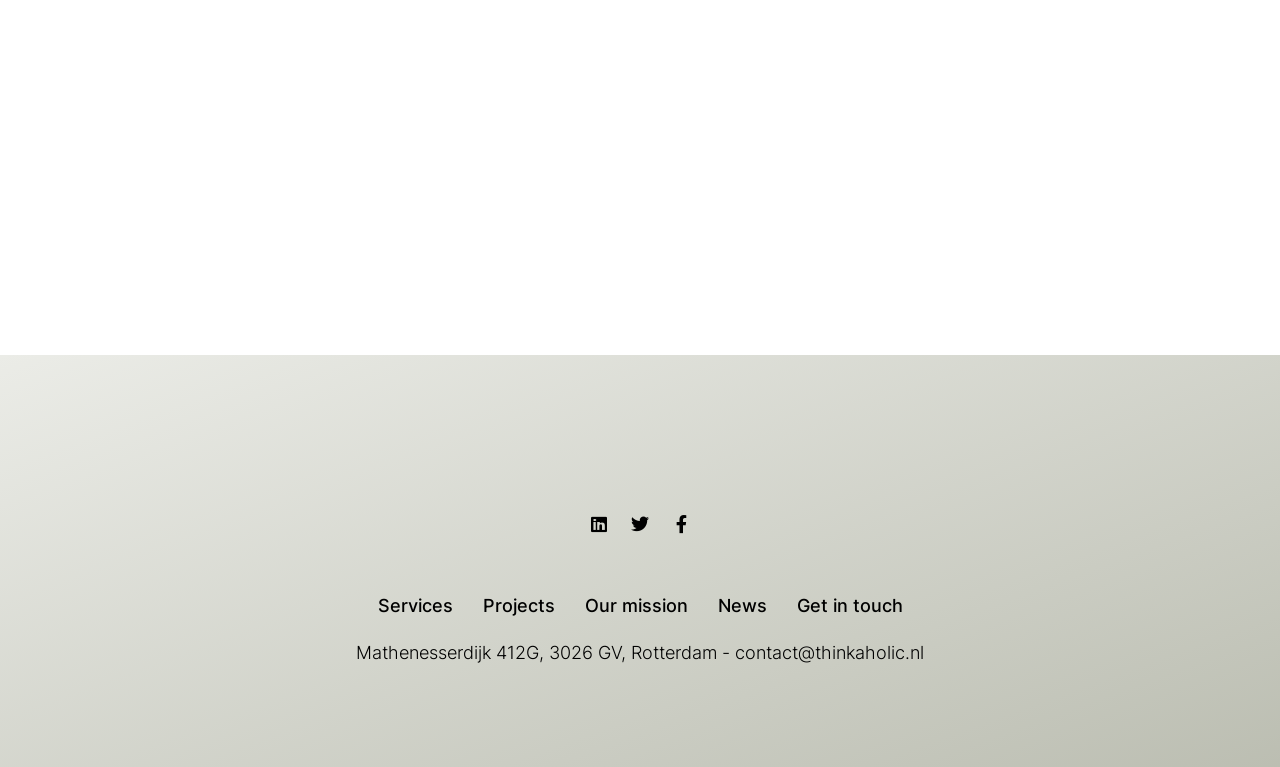Find the bounding box coordinates for the area that must be clicked to perform this action: "View Our mission".

[0.457, 0.772, 0.537, 0.807]